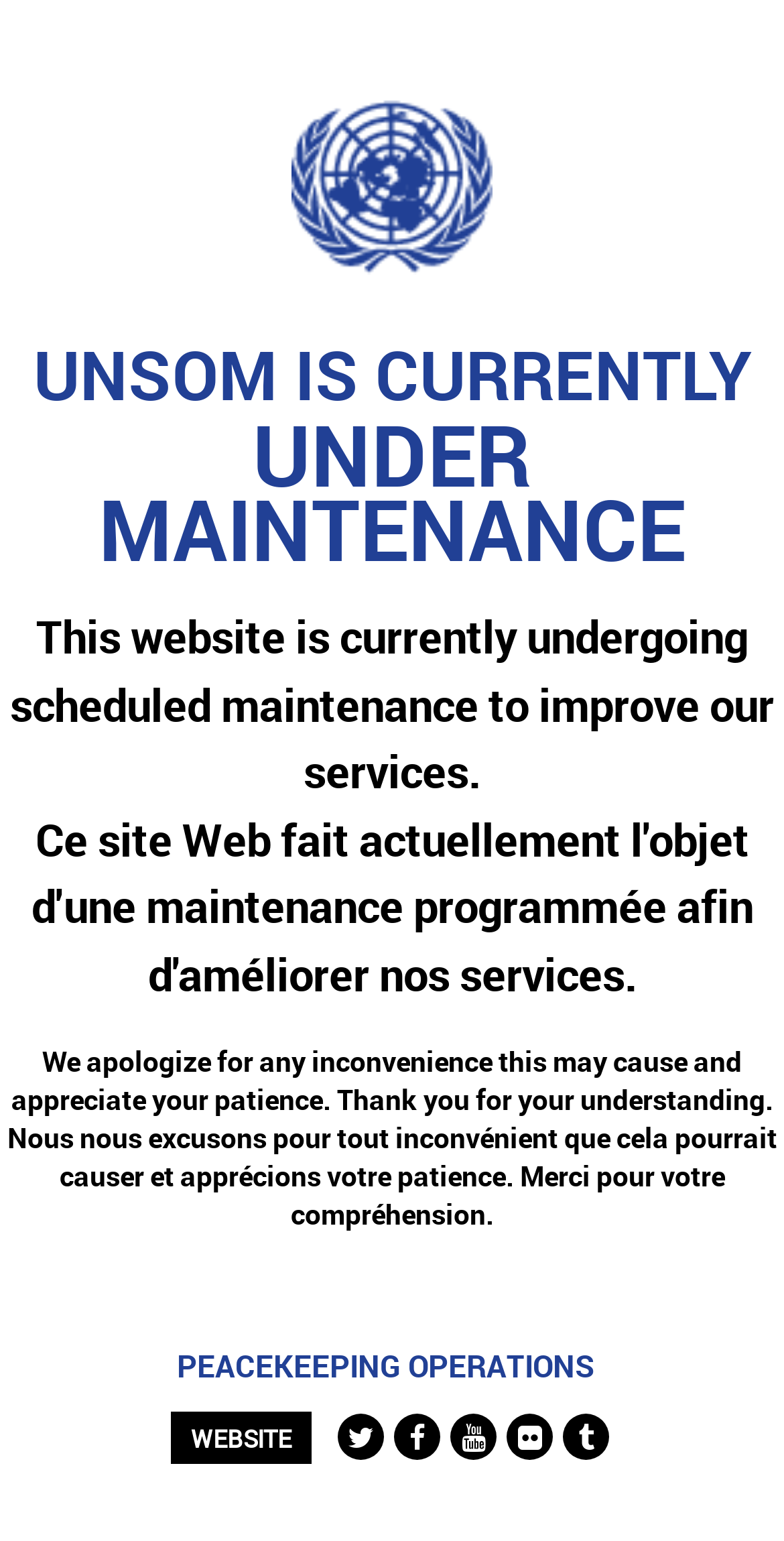What is the title or heading displayed on the webpage?

This website is currently undergoing scheduled maintenance to improve our services.
Ce site Web fait actuellement l'objet d'une maintenance programmée afin d'améliorer nos services.